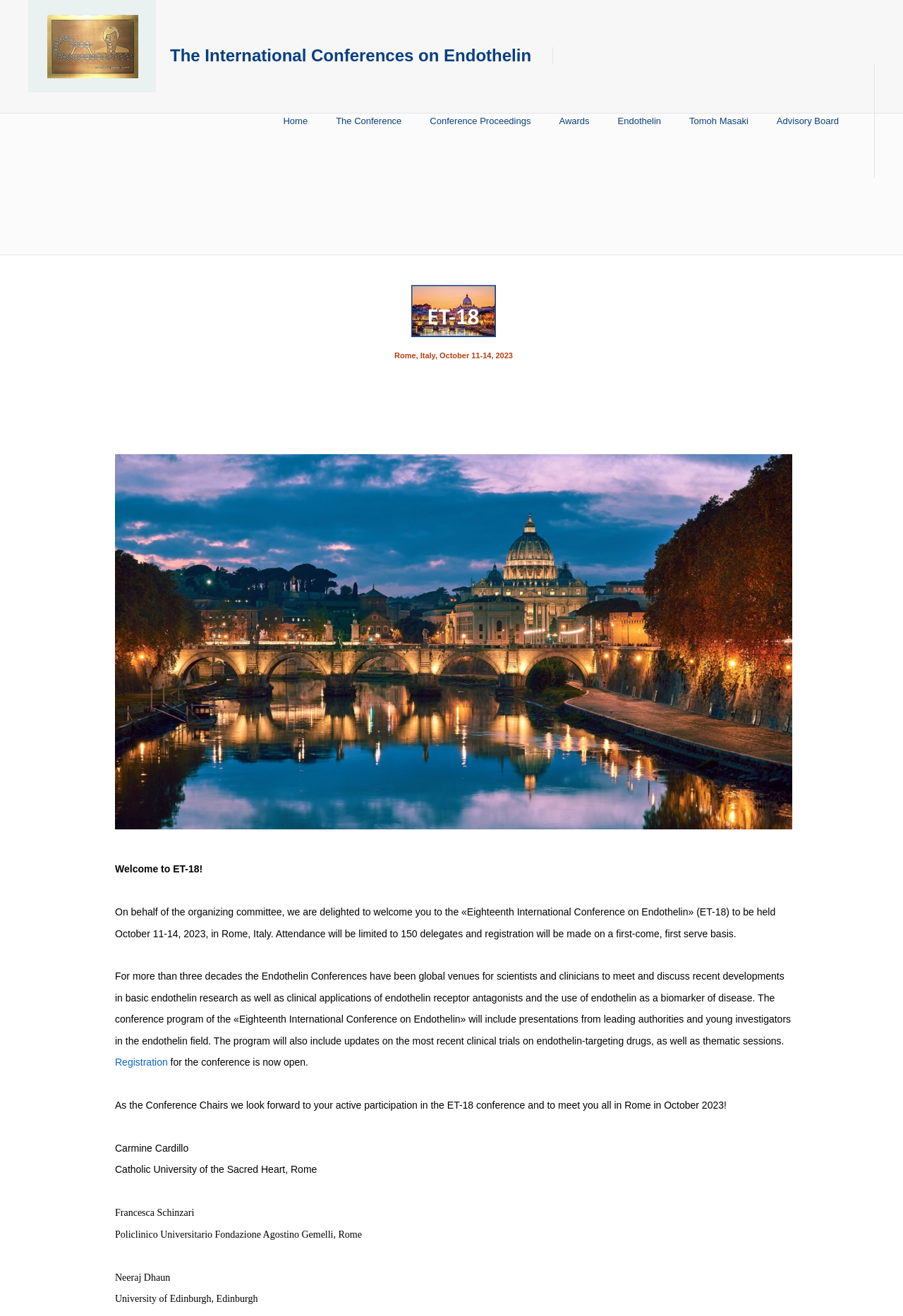Describe the entire webpage, focusing on both content and design.

The webpage is about the 18th International Conference on Endothelin, which will take place in Rome, Italy, from October 11-14, 2023. At the top, there is a logo and a title "The International Conferences on Endothelin" with a link to the homepage. Below the title, there is a horizontal navigation menu with links to "Home", "The Conference", "Conference Proceedings", "Awards", "Endothelin", "Tomoh Masaki", and "Advisory Board".

On the left side, there is a logo "Logo ET_18_" and a text "Rome, Italy, October 11-14, 2023" indicating the location and date of the conference. Below this, there is a large image of Rome.

The main content of the webpage is on the right side, starting with a welcome message "Welcome to ET-18!" followed by a brief introduction to the conference. The introduction explains that the conference is limited to 150 delegates and registration will be on a first-come, first-serve basis. It also provides an overview of the conference program, which will include presentations from leading authorities and young investigators in the endothelin field, as well as updates on recent clinical trials.

Below the introduction, there is a link to "Registration" with a note that registration is now open. The webpage also includes a message from the Conference Chairs, Carmine Cardillo and Francesca Schinzari, who look forward to the participants' active participation in the conference. Their names and affiliations are listed below the message. Finally, there is a note from Neeraj Dhaun, University of Edinburgh, Edinburgh.